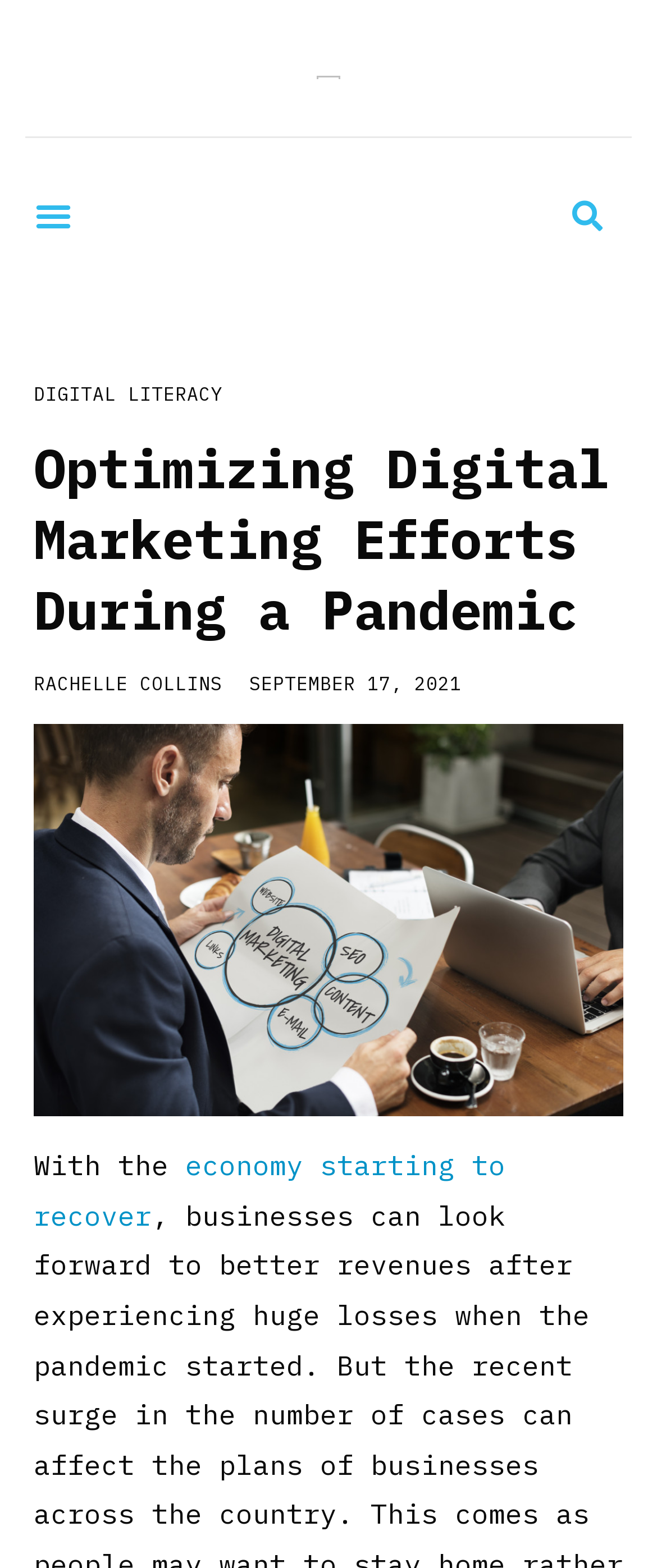With reference to the screenshot, provide a detailed response to the question below:
What is the topic of the article?

I found the topic of the article by looking at the main heading element, which says 'Optimizing Digital Marketing Efforts During a Pandemic'.